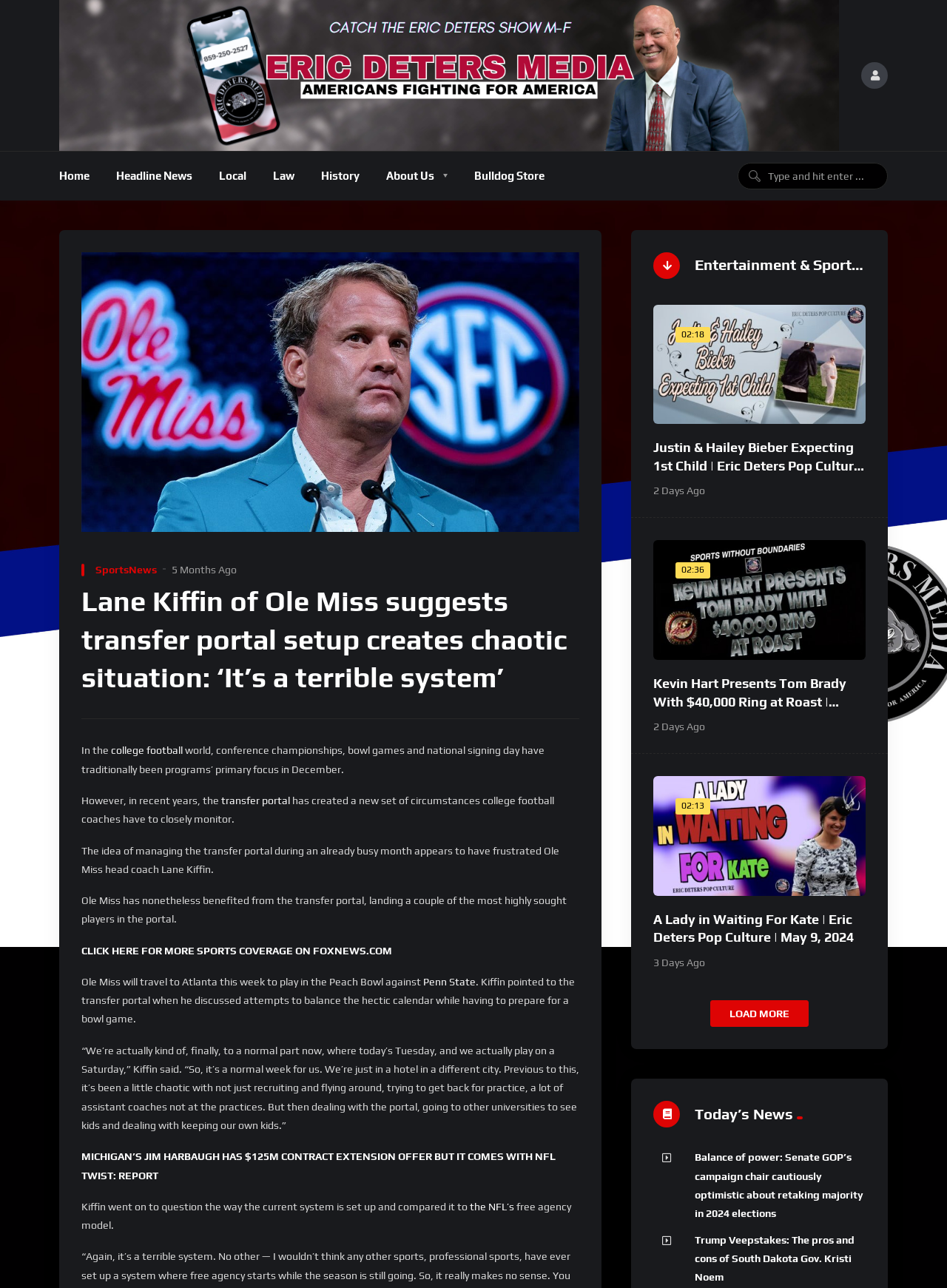Please answer the following question using a single word or phrase: 
What is the name of the event mentioned in the third article?

Peach Bowl